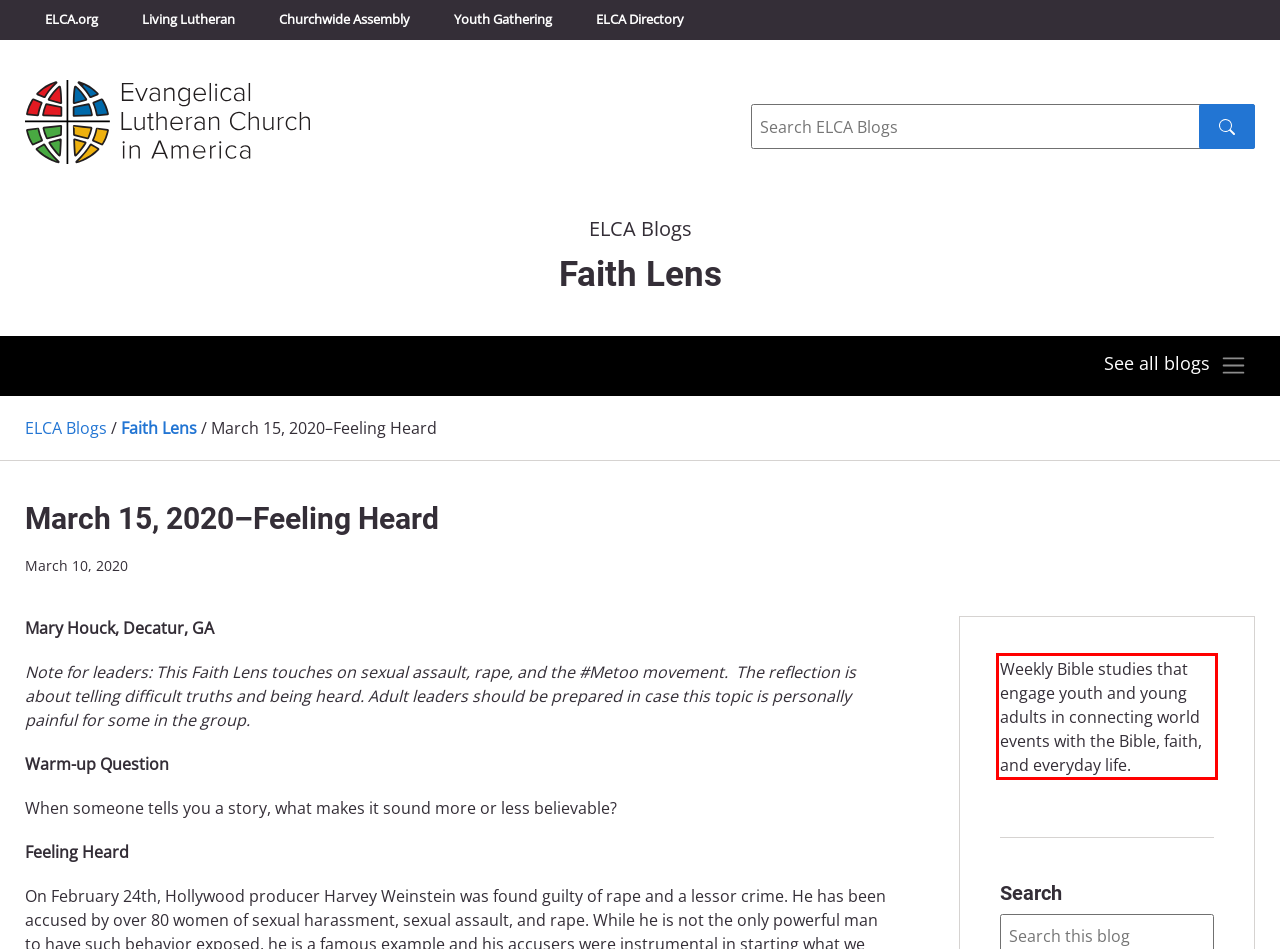Given a screenshot of a webpage, locate the red bounding box and extract the text it encloses.

Weekly Bible studies that engage youth and young adults in connecting world events with the Bible, faith, and everyday life.